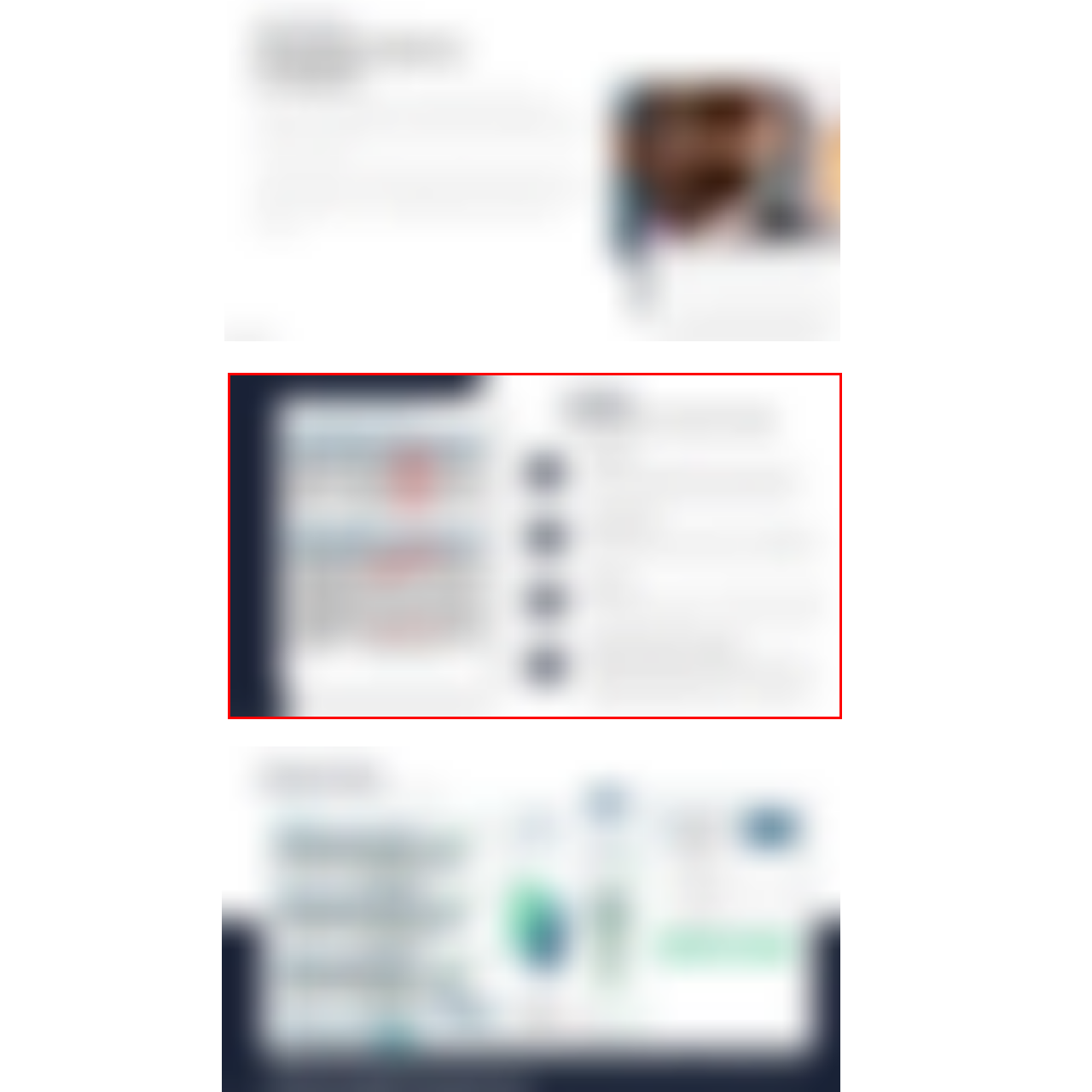What is the design emphasis of the presentation?
Observe the image highlighted by the red bounding box and answer the question comprehensively.

The overall design of the presentation emphasizes readability and visual impact, utilizing a structured format that leads viewers through the content systematically, making it easy to follow and understand.